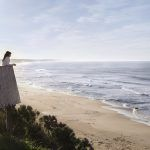Refer to the screenshot and answer the following question in detail:
What is the natural beauty of the Great Ocean Road known for?

The Great Ocean Road is renowned for its stunning landscapes that blend rugged cliffs, golden beaches, and expansive waters, which is evident in the serene moment captured in the image.